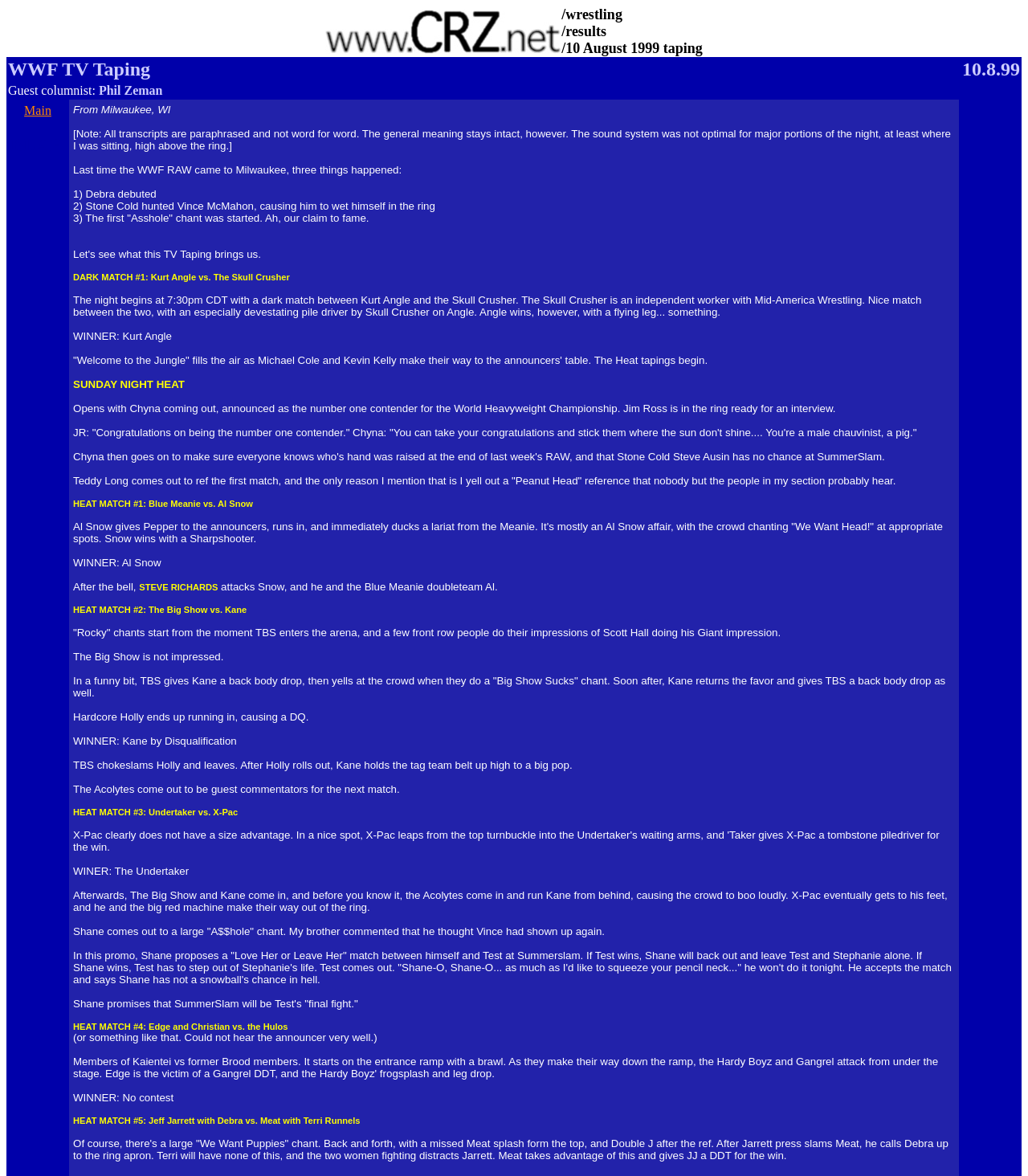What is the date of the WWF TV Taping?
Refer to the image and provide a one-word or short phrase answer.

10.8.99